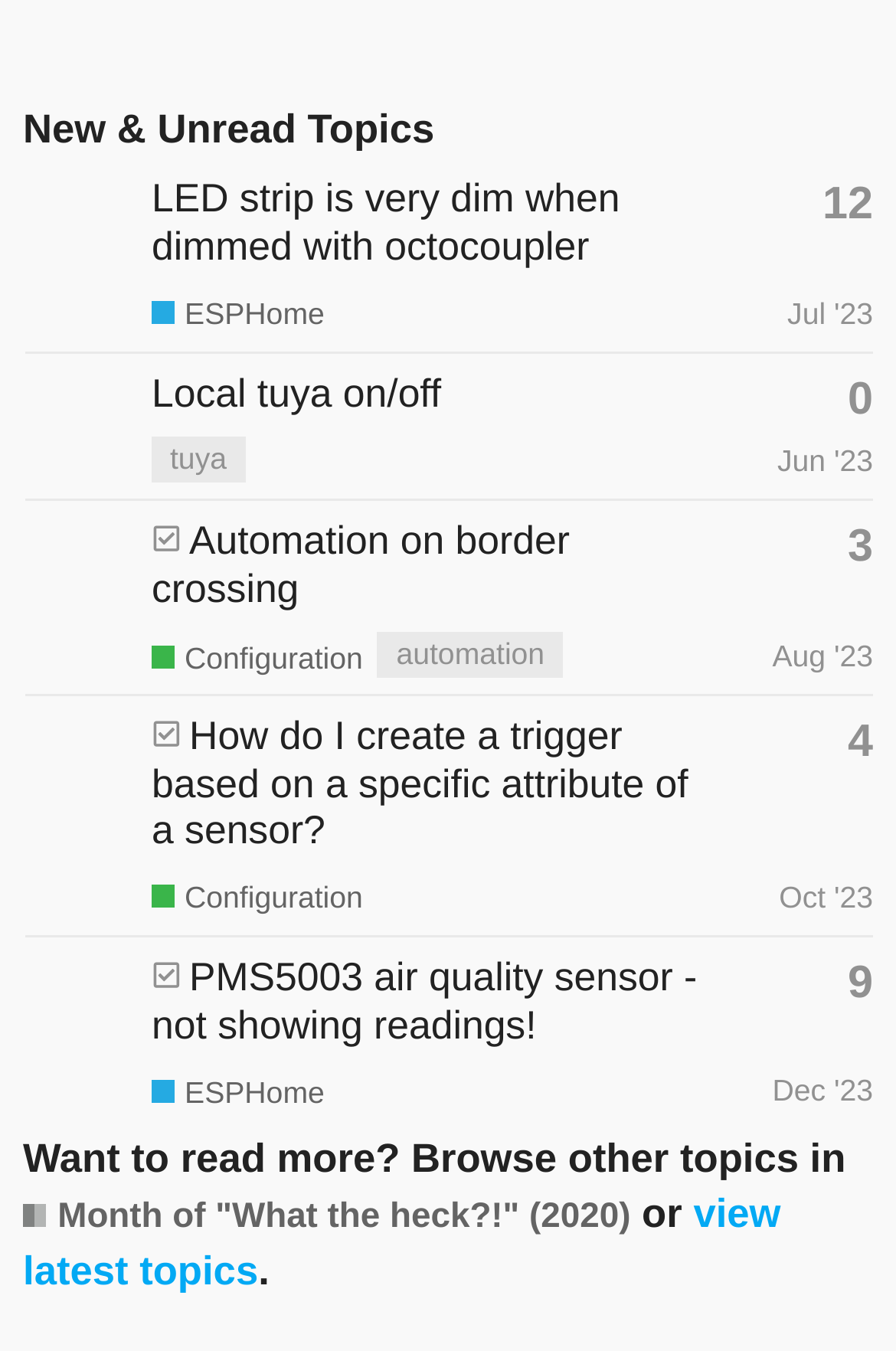Determine the bounding box coordinates of the section to be clicked to follow the instruction: "Check profile of mondalaci". The coordinates should be given as four float numbers between 0 and 1, formatted as [left, top, right, bottom].

[0.028, 0.155, 0.151, 0.184]